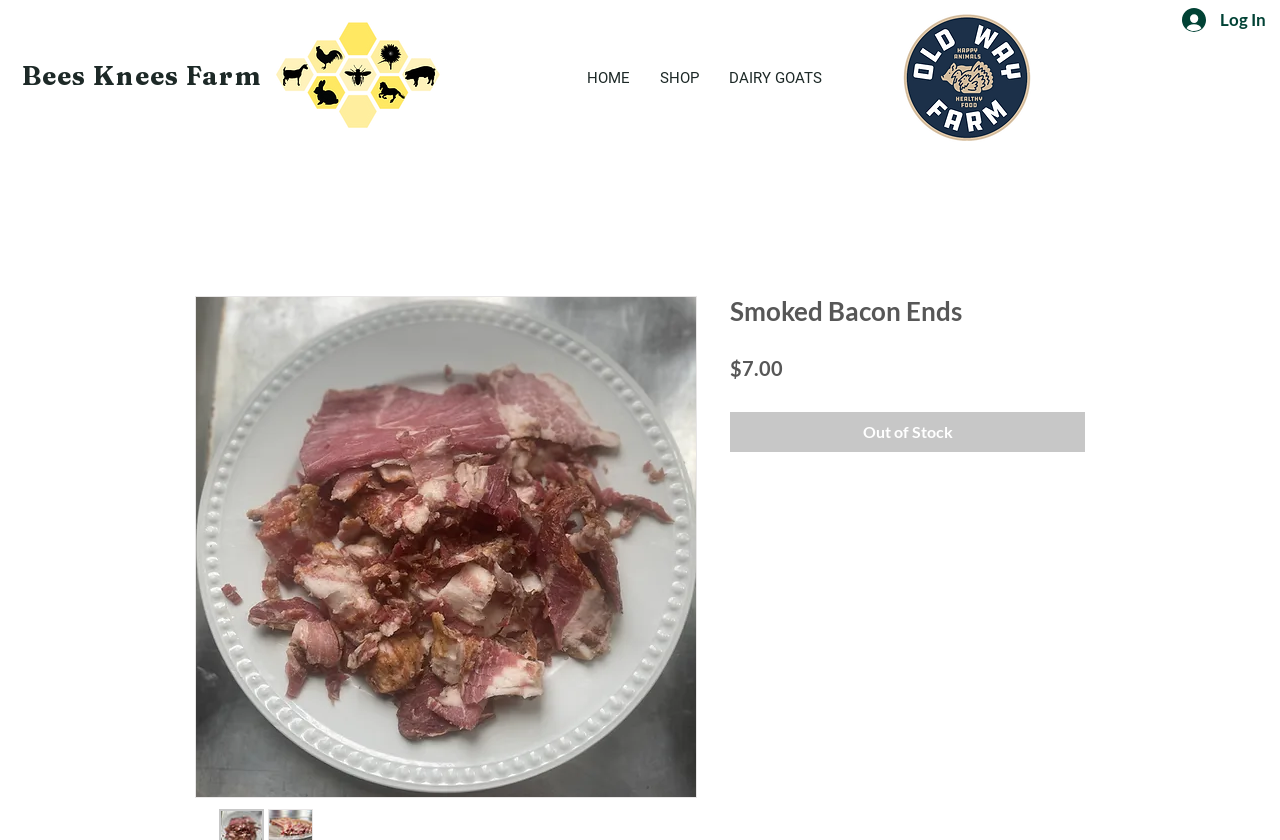What is the name of the farm associated with this product?
Based on the visual information, provide a detailed and comprehensive answer.

I found the name of the farm associated with this product by looking at the link at the top of the page, which says 'Bees Knees Farm'.